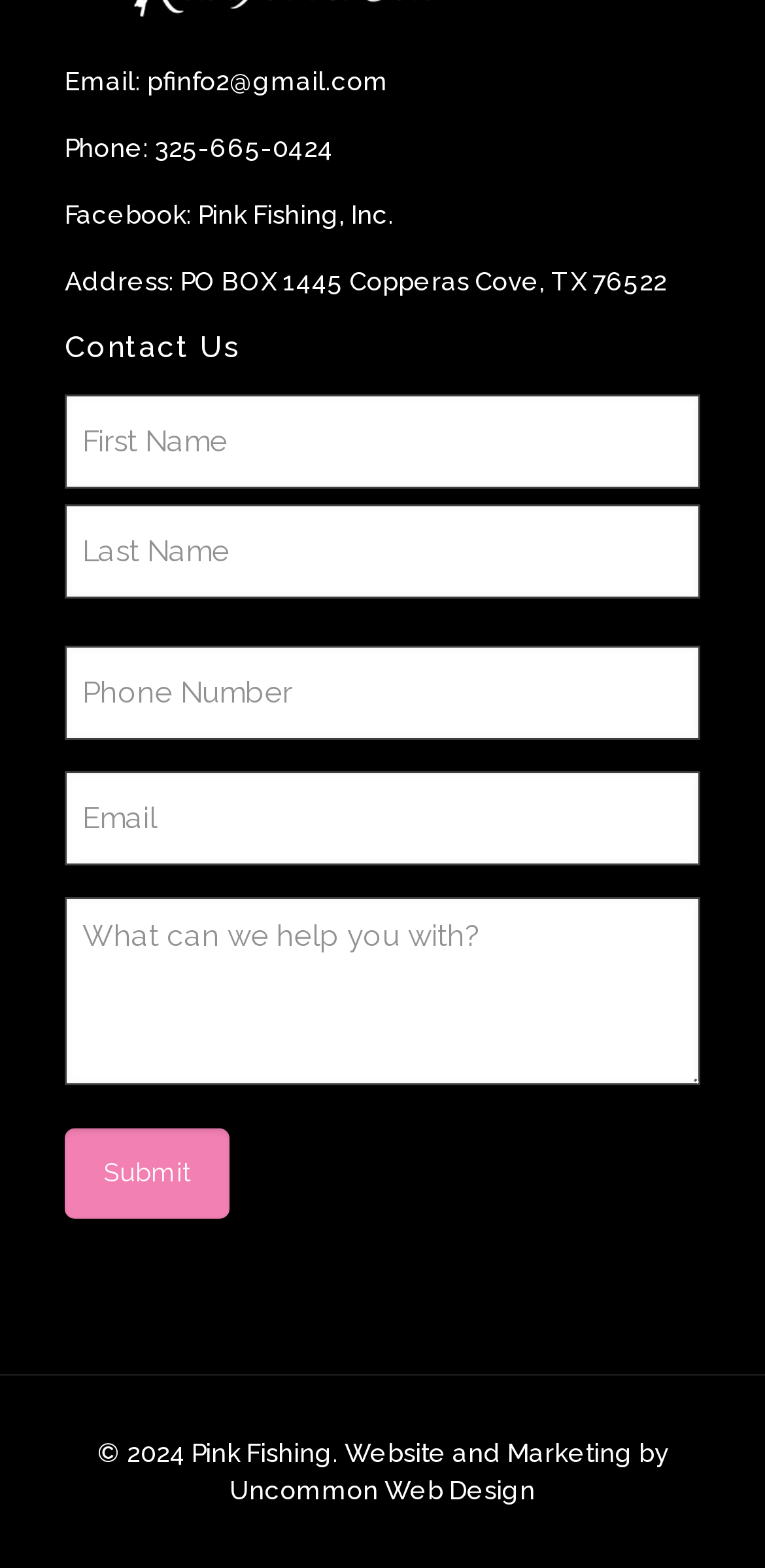Point out the bounding box coordinates of the section to click in order to follow this instruction: "Click Submit".

[0.085, 0.72, 0.3, 0.777]